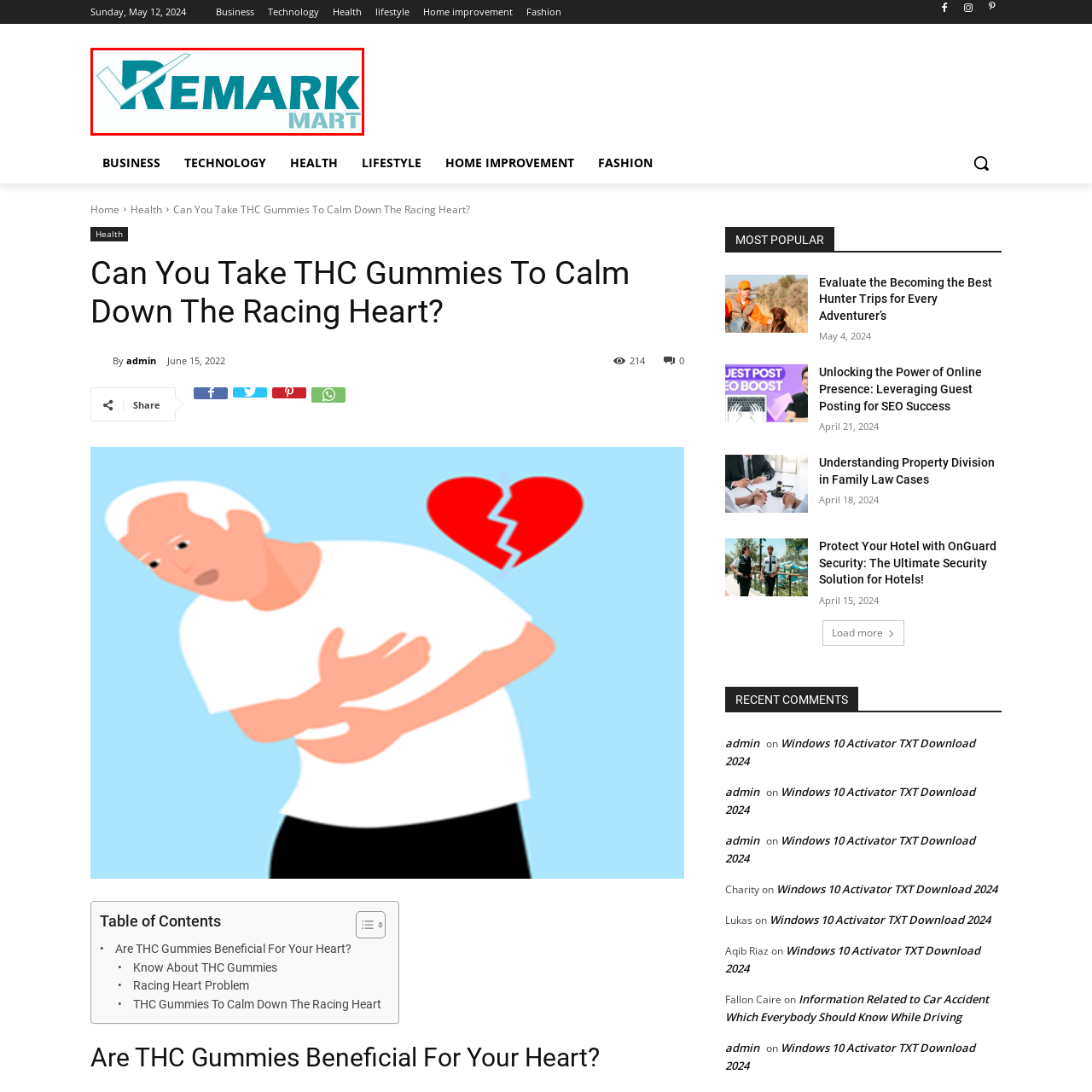Explain in detail the content of the image enclosed by the red outline.

The image showcases the logo for "Remark Mart," featuring the text "REMARK" in a bold, turquoise font accompanied by a stylized check mark, symbolizing quality and assurance. Below, the word "MART" is presented in a complementary style, indicating a marketplace or retail framework. This logo embodies a sense of trust and reliability, aligning with the purpose of the platform, which is likely focused on providing valuable products or services to its customers. The overall design is clean and modern, reflecting a professional branding approach.